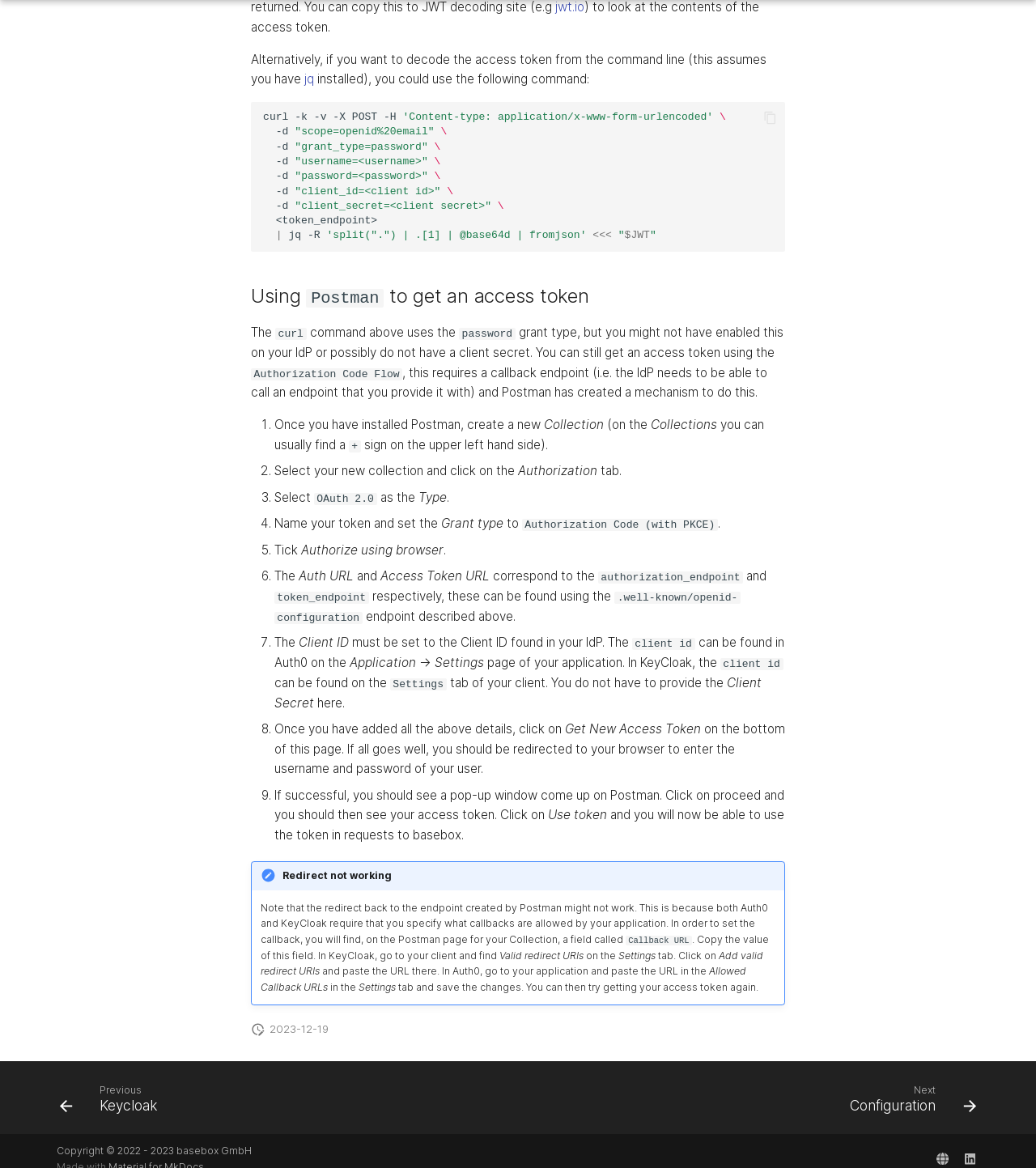Observe the image and answer the following question in detail: What is the alternative to using Postman?

According to the webpage, if you want to decode the access token, you can use the jq command line instead of Postman. This is mentioned in the first paragraph of the webpage.